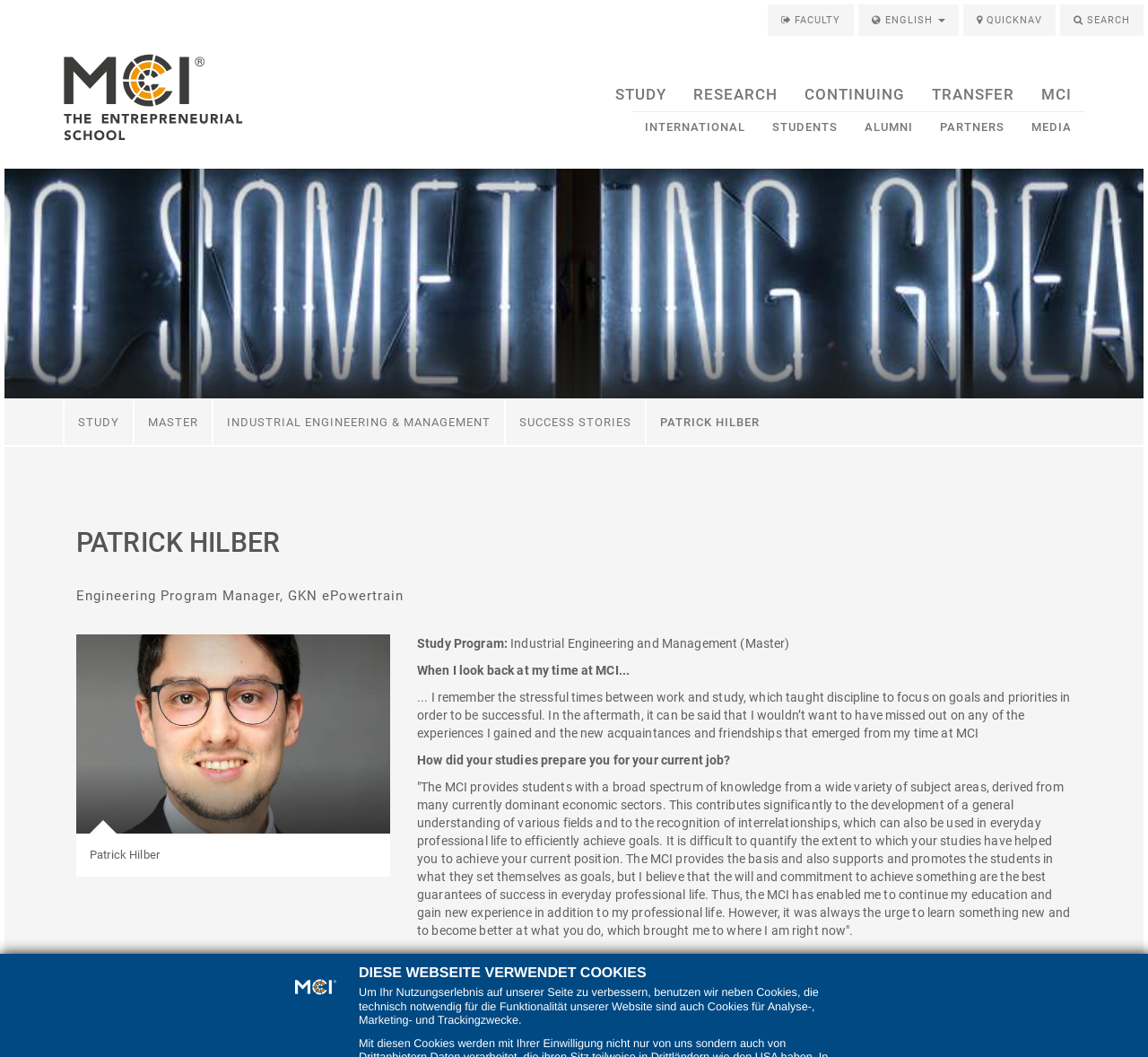What is the purpose of the cookies used on this website?
Based on the image, answer the question with as much detail as possible.

The webpage has a StaticText 'Um Ihr Nutzungserlebnis auf unserer Seite zu verbessern, benutzen wir neben Cookies, die technisch notwendig für die Funktionalität unserer Website sind auch Cookies für Analyse-, Marketing- und Trackingzwecke.' which indicates that the cookies used on this website are for analysis, marketing, and tracking purposes.